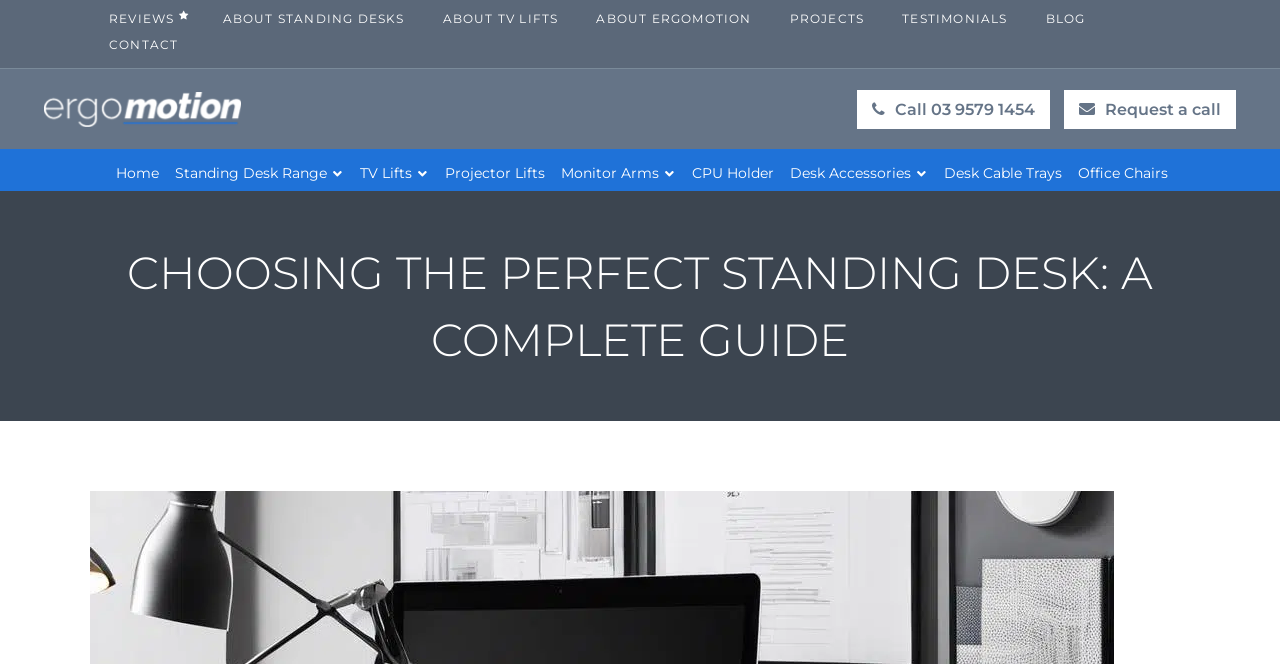Please extract and provide the main headline of the webpage.

CHOOSING THE PERFECT STANDING DESK: A COMPLETE GUIDE